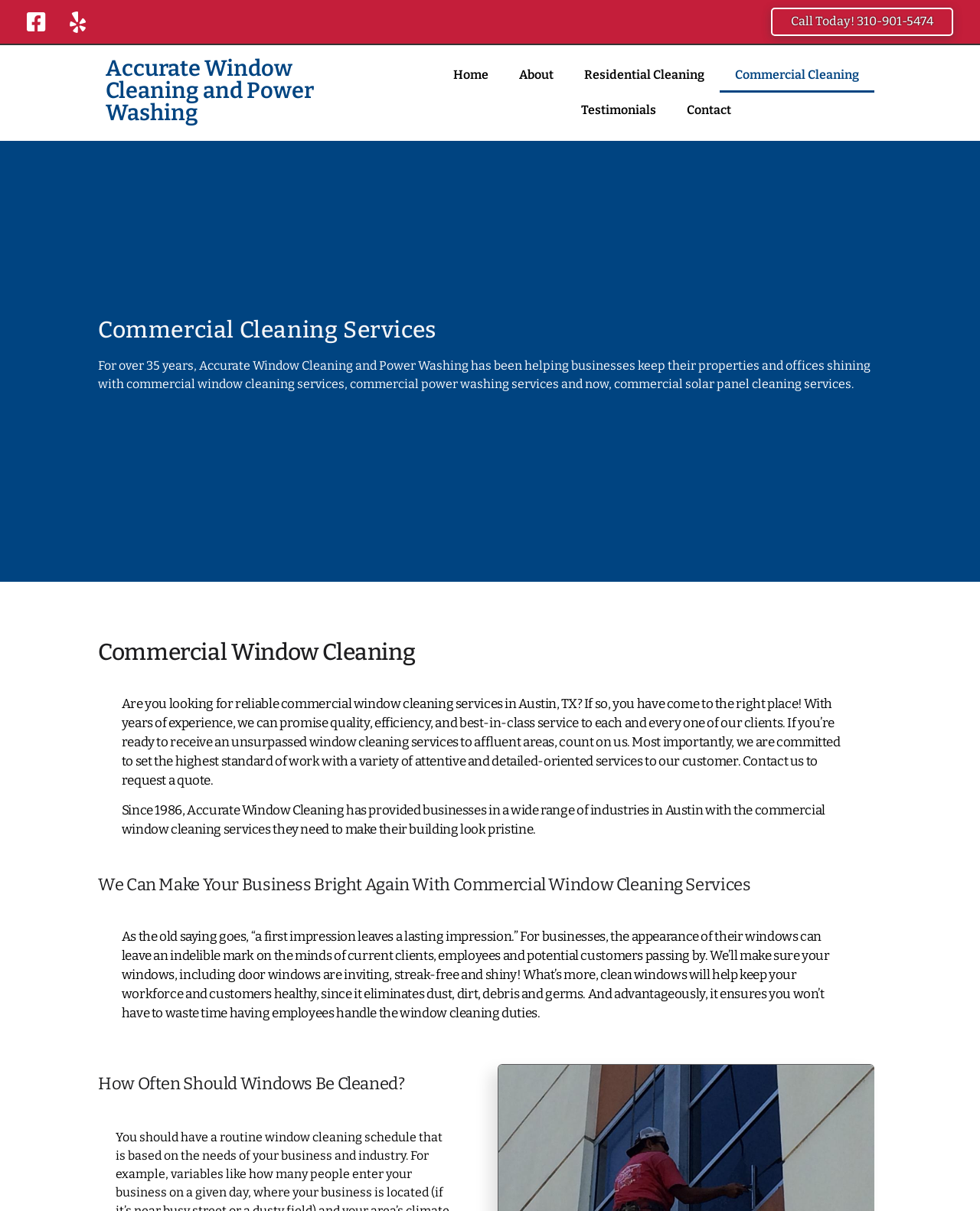Could you provide the bounding box coordinates for the portion of the screen to click to complete this instruction: "Learn more about 'How Often Should Windows Be Cleaned?'"?

[0.1, 0.885, 0.46, 0.904]